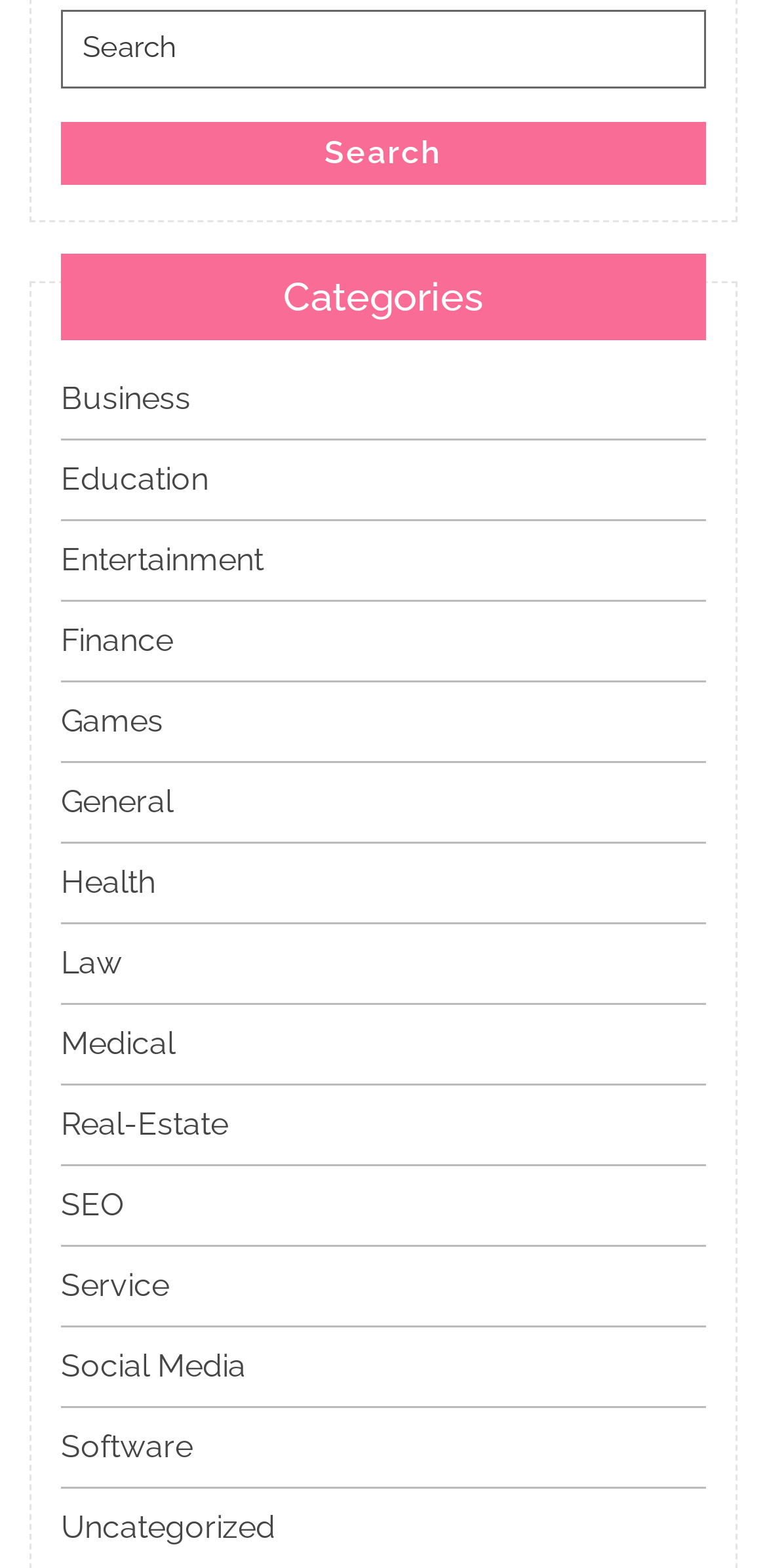What is the text of the button next to the search box?
Using the image, give a concise answer in the form of a single word or short phrase.

Search